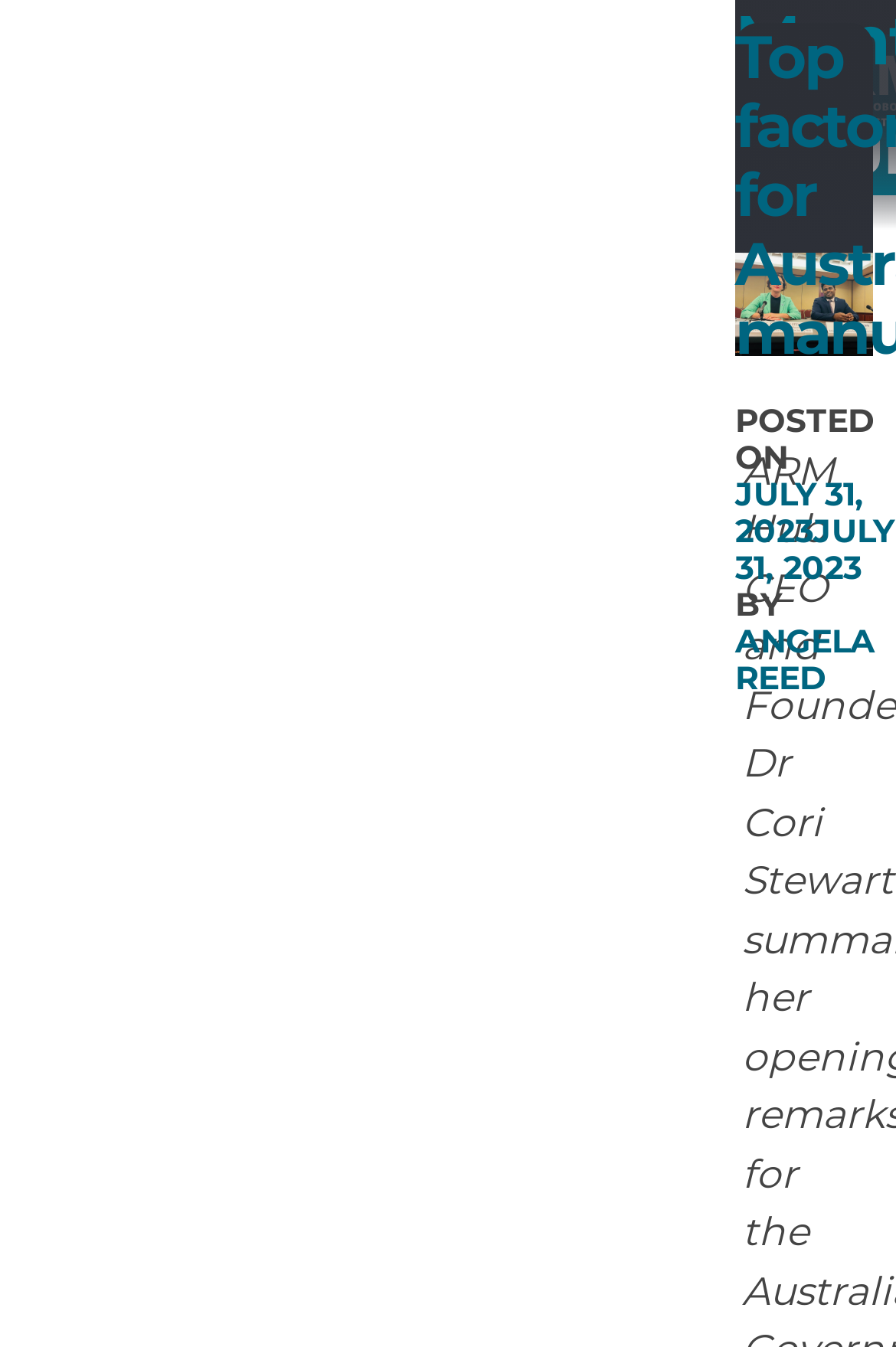What is the date of the post?
Give a one-word or short phrase answer based on the image.

JULY 31, 2023